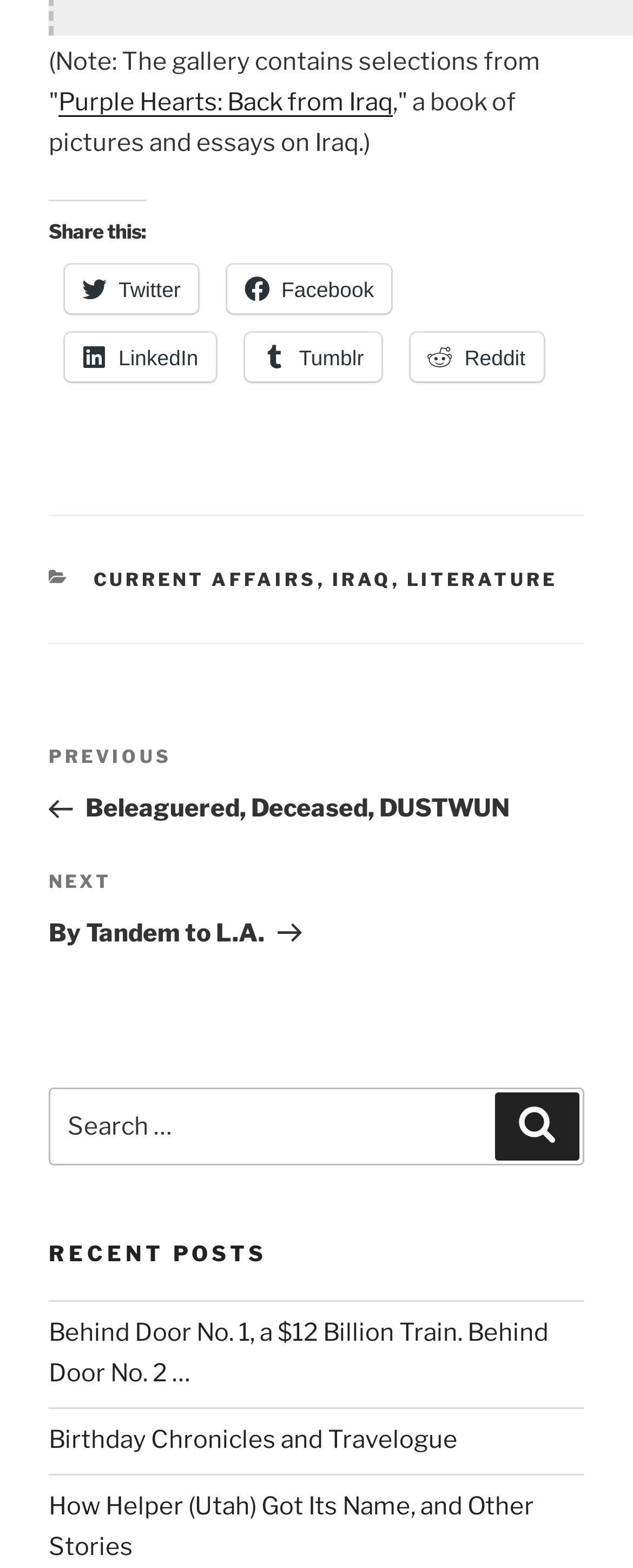Answer in one word or a short phrase: 
What is the category of the post 'Behind Door No. 1, a $12 Billion Train. Behind Door No. 2 …'?

CURRENT AFFAIRS